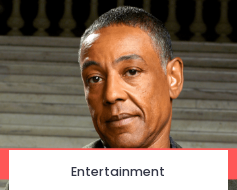Offer an in-depth description of the image.

The image features a distinguished African American male actor, captured in a well-lit setting that highlights his serious demeanor. He has short, neatly styled hair and is dressed in a black shirt, suggesting a professional context. In the background, there are architectural elements that create an elegant atmosphere.

At the bottom of the image is a bold caption reading "Entertainment," indicating that the subject is likely related to the entertainment industry. This context suggests the portrayal of a notable figure, perhaps someone recognized for his work in film or television, contributing to the genre of entertainment.